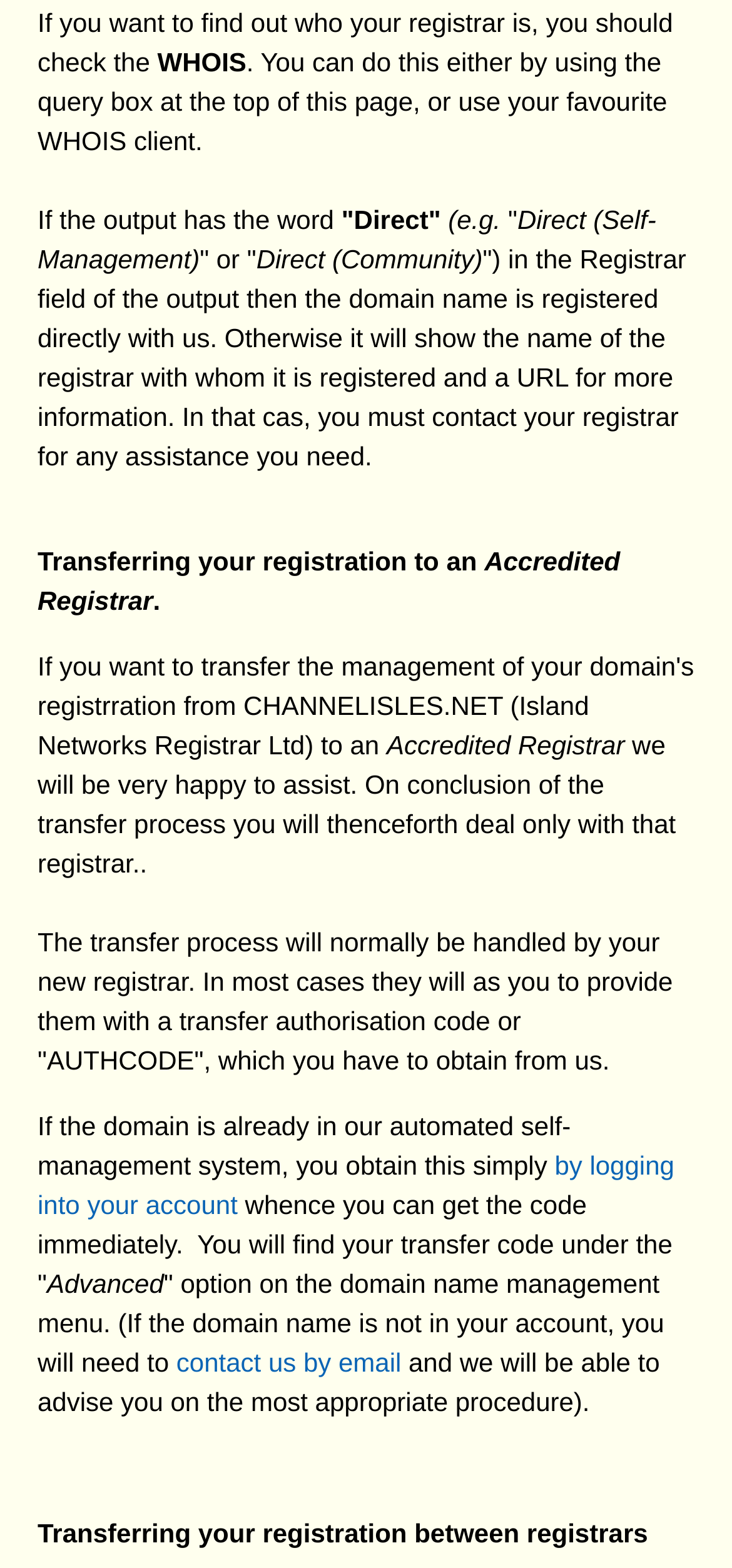Find the bounding box coordinates for the element described here: "contact us by email".

[0.241, 0.859, 0.548, 0.878]